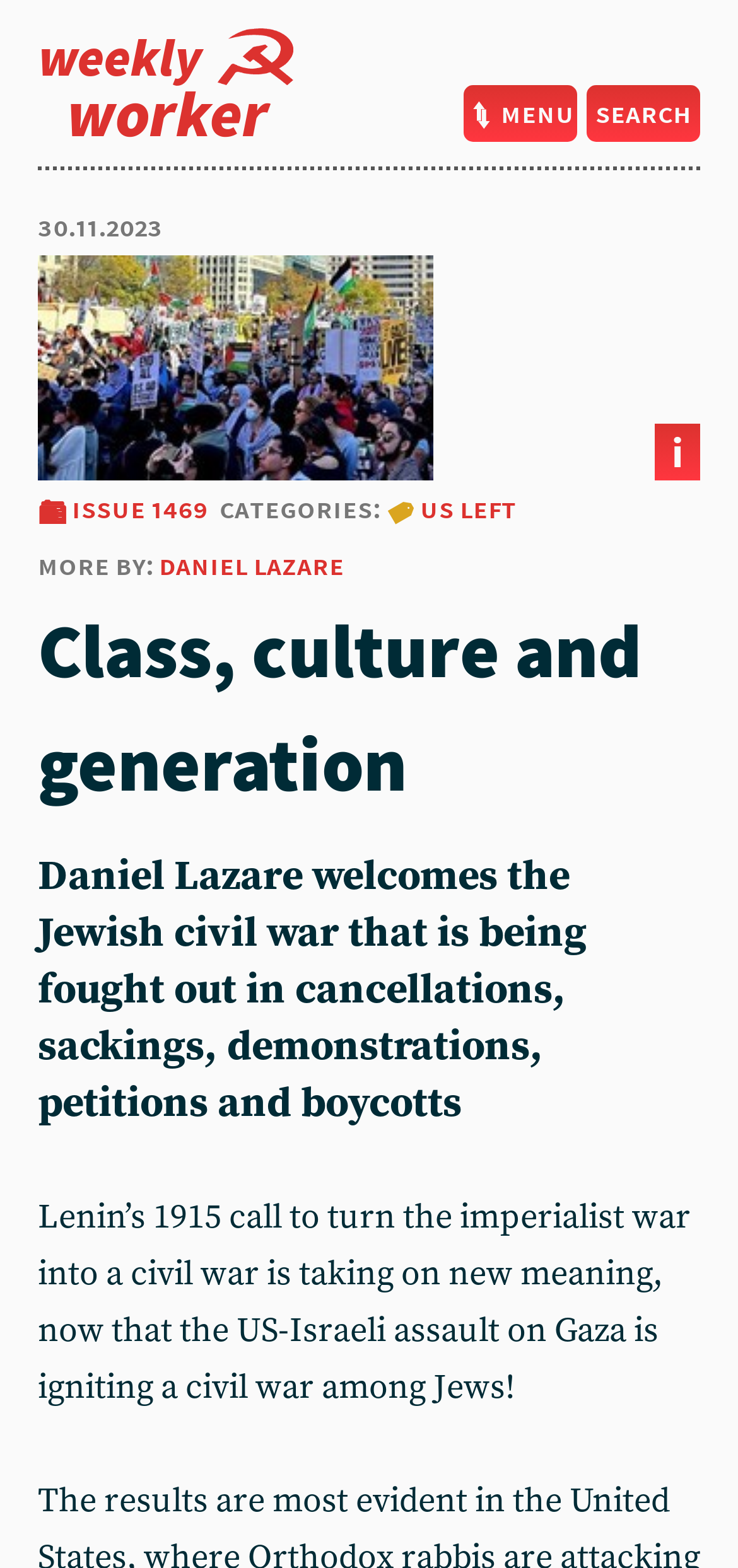Based on the element description US left, identify the bounding box coordinates for the UI element. The coordinates should be in the format (top-left x, top-left y, bottom-right x, bottom-right y) and within the 0 to 1 range.

[0.523, 0.312, 0.7, 0.335]